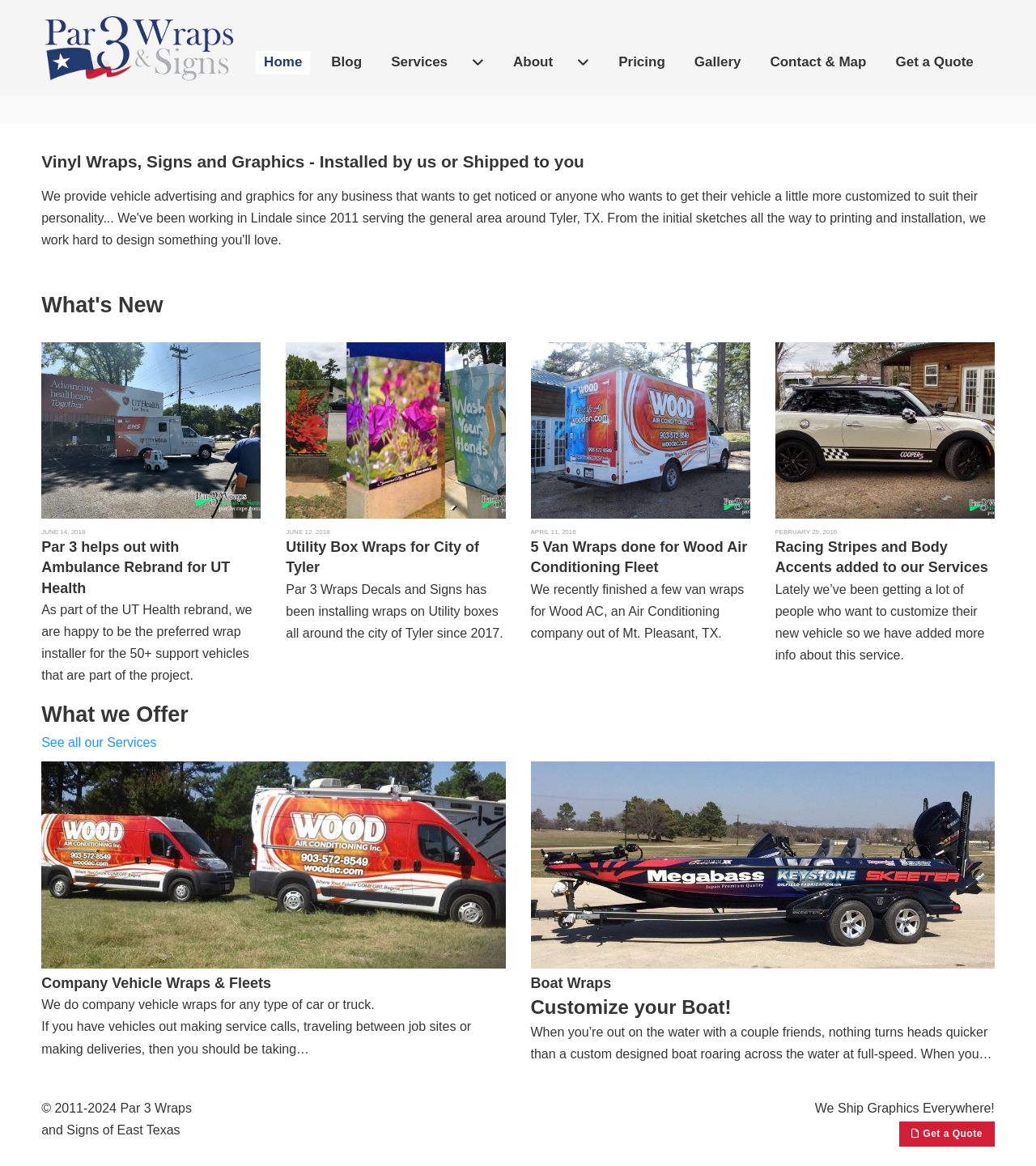Observe the image and answer the following question in detail: What is the purpose of the 'Get a Quote' link?

I found the 'Get a Quote' link in two places on the webpage: in the top navigation menu and at the bottom of the page. This suggests that the purpose of this link is to allow users to request a quote for their vehicle wrap or graphic design needs.